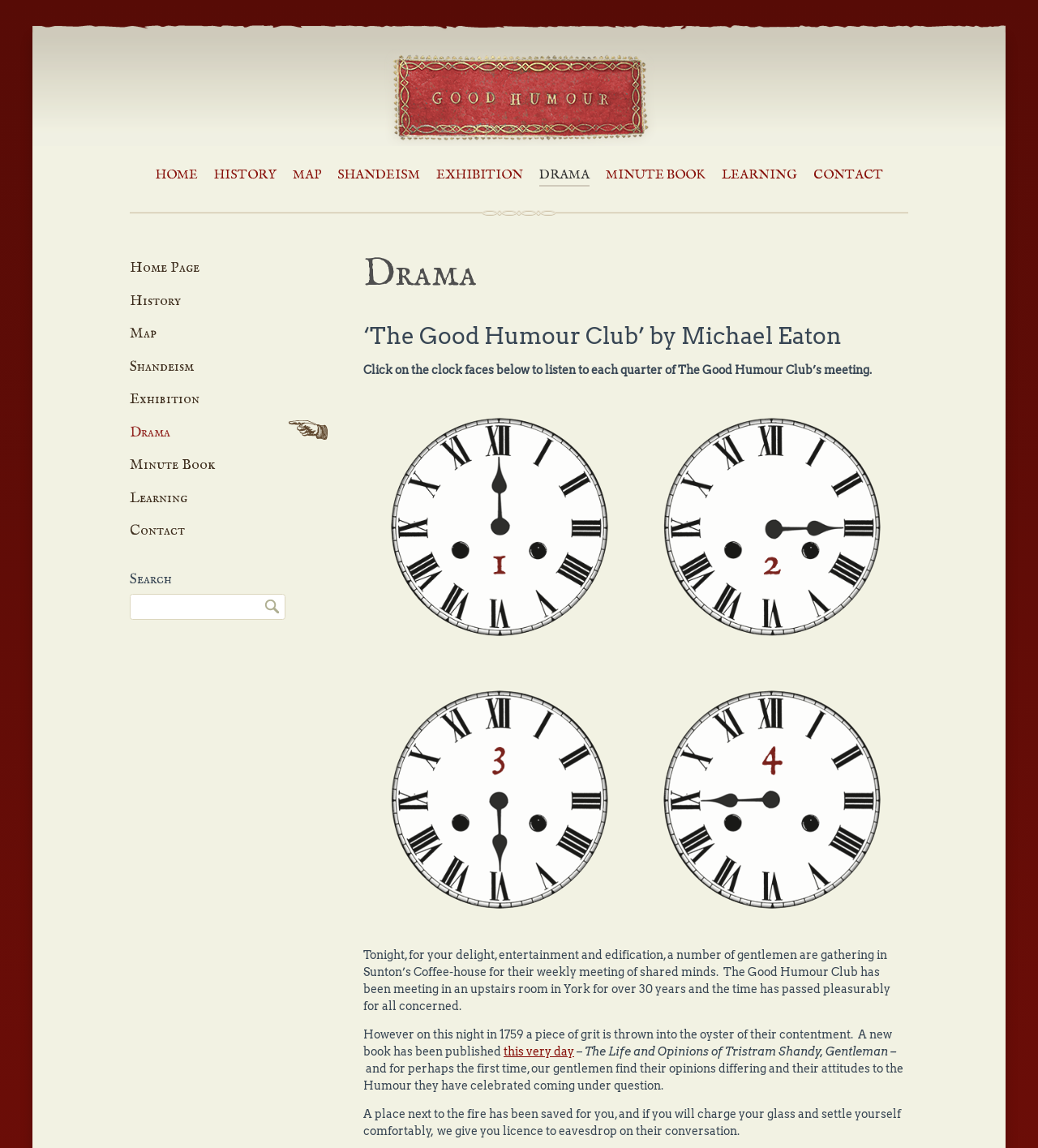With reference to the screenshot, provide a detailed response to the question below:
What is the title of the book published on this day?

The title of the book can be found in the text 'A new book has been published – The Life and Opinions of Tristram Shandy, Gentleman –'.